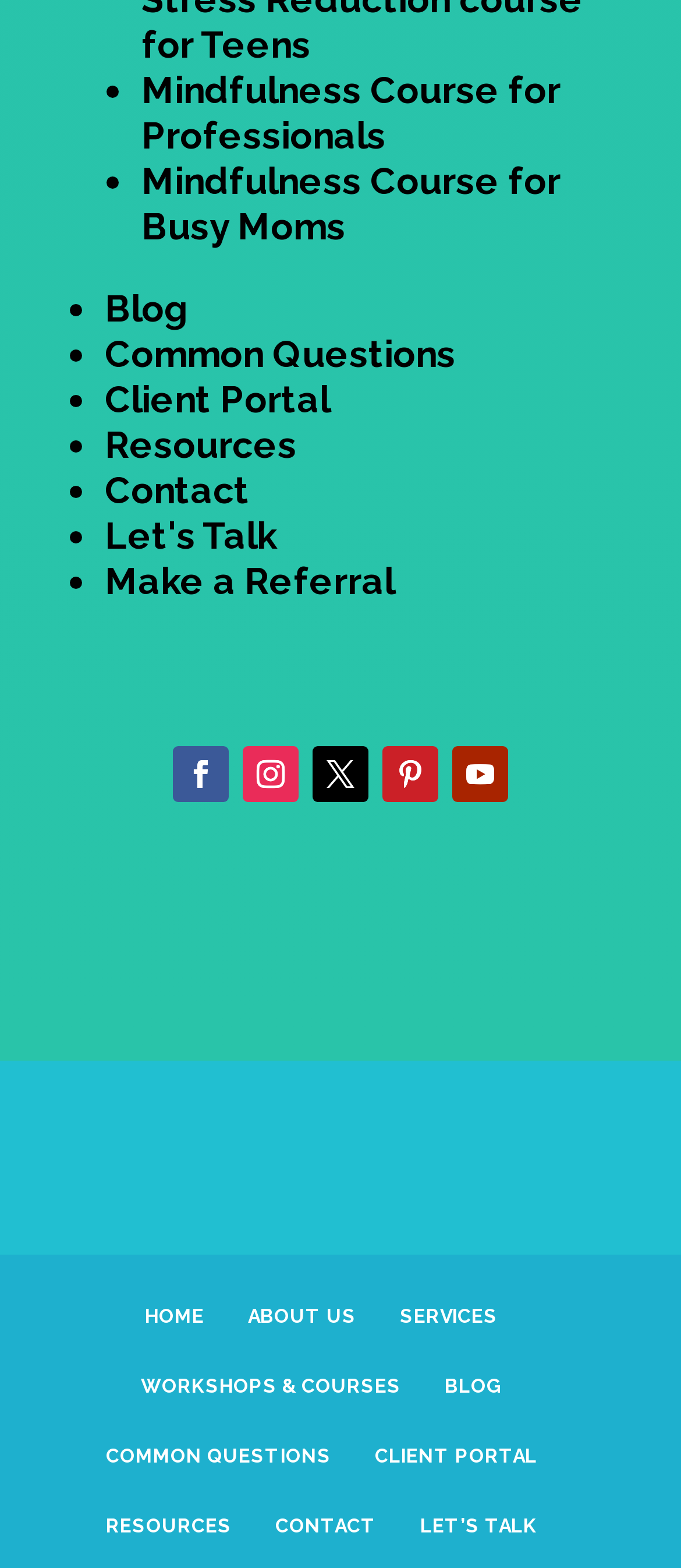Locate the bounding box coordinates of the clickable area needed to fulfill the instruction: "Make a Referral".

[0.154, 0.357, 0.579, 0.385]